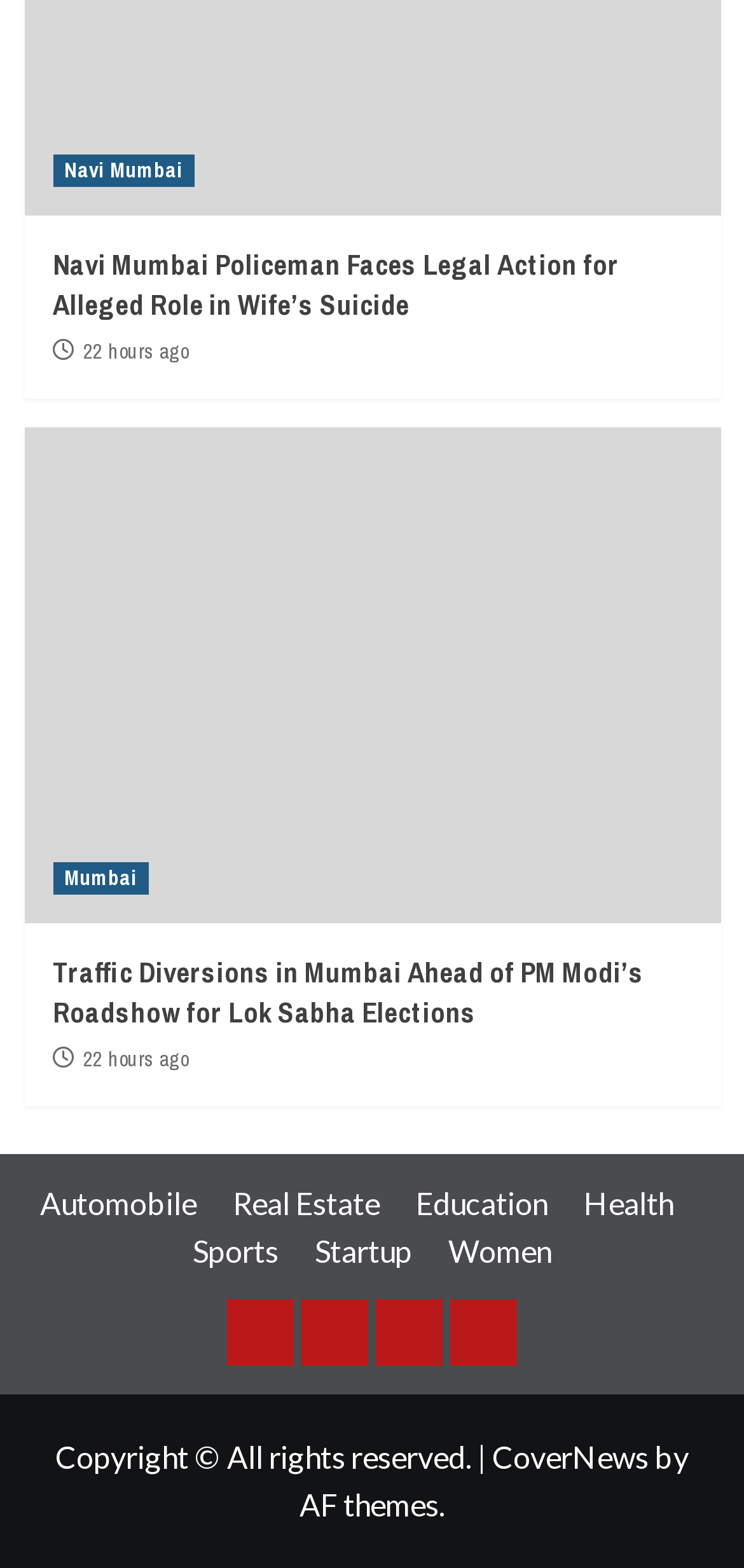Provide the bounding box coordinates of the HTML element described as: "Facebook". The bounding box coordinates should be four float numbers between 0 and 1, i.e., [left, top, right, bottom].

[0.304, 0.828, 0.394, 0.871]